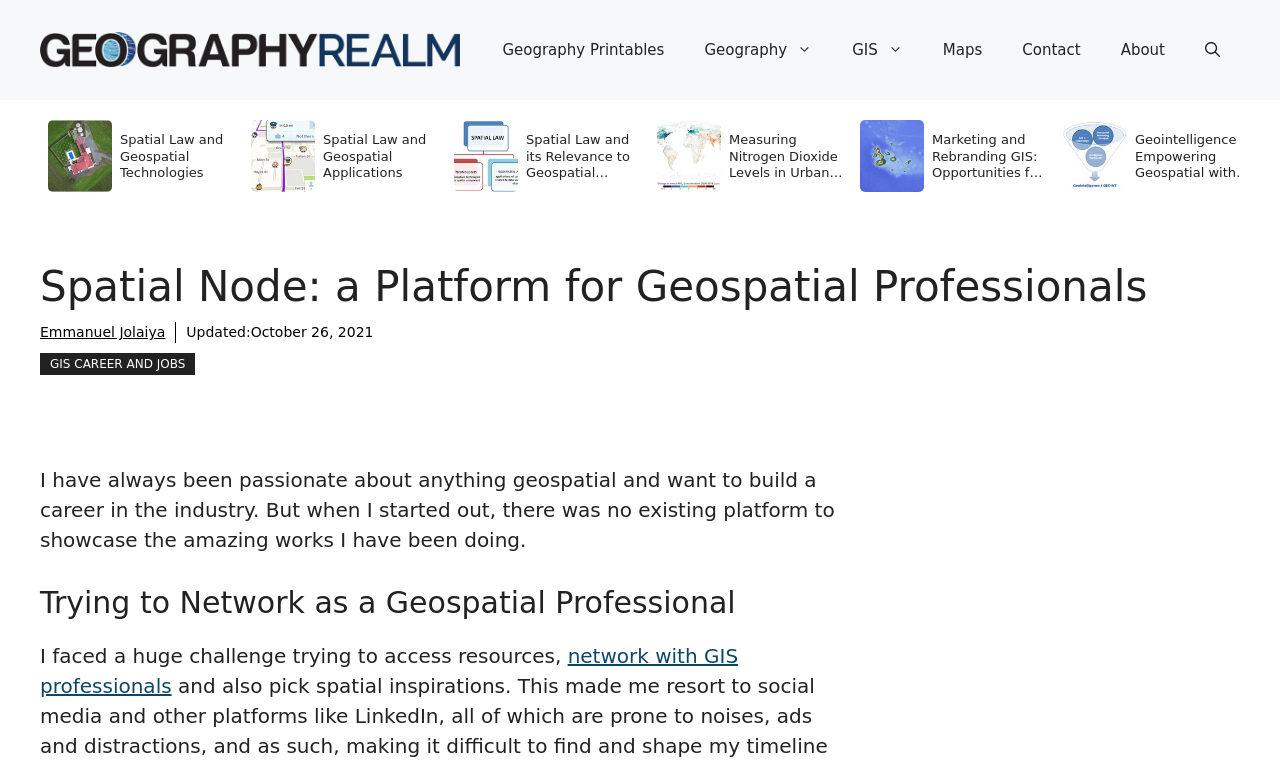Please locate the clickable area by providing the bounding box coordinates to follow this instruction: "Search for something".

[0.926, 0.026, 0.969, 0.105]